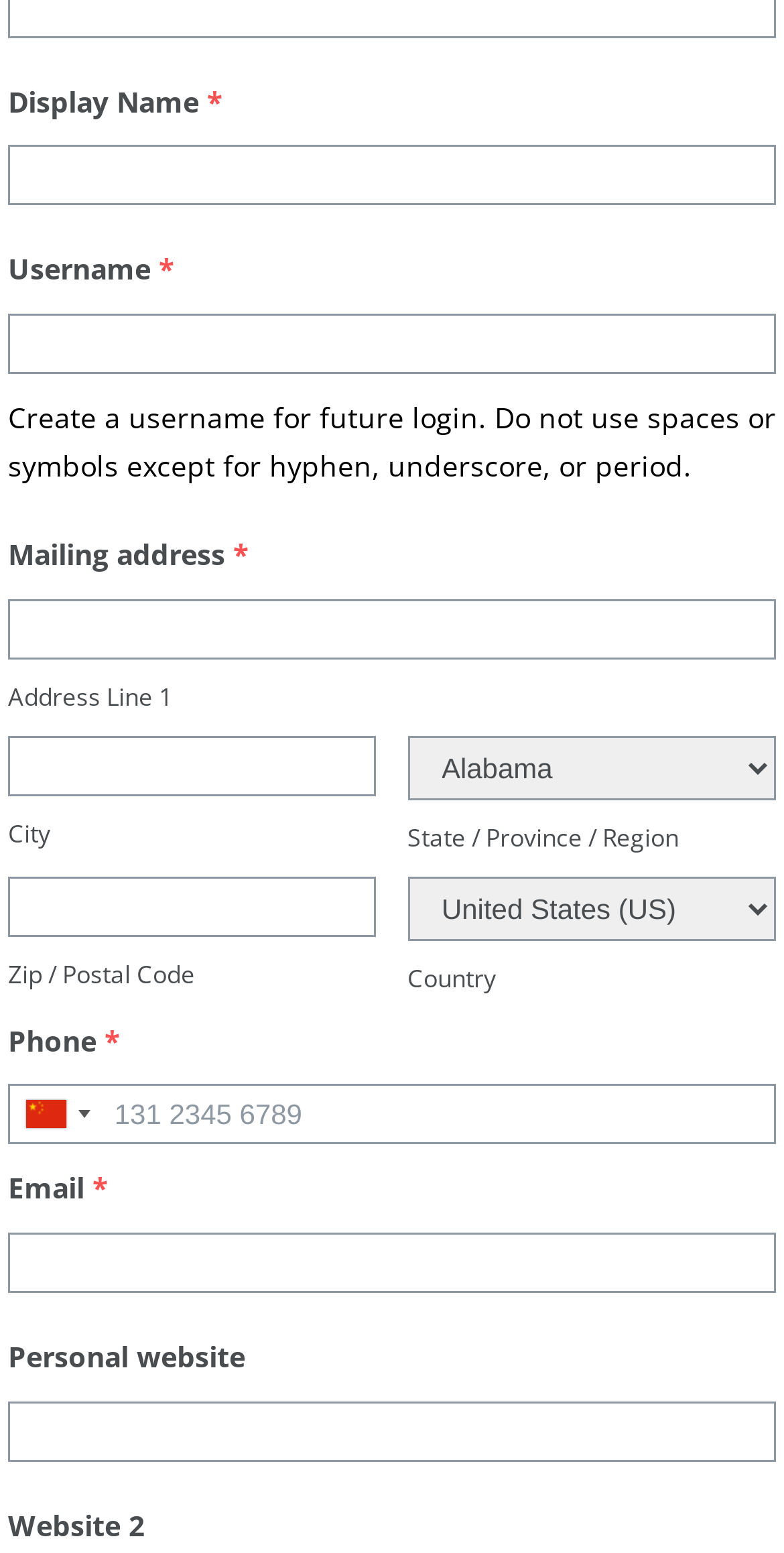Respond to the question below with a single word or phrase:
How many website fields are there?

2